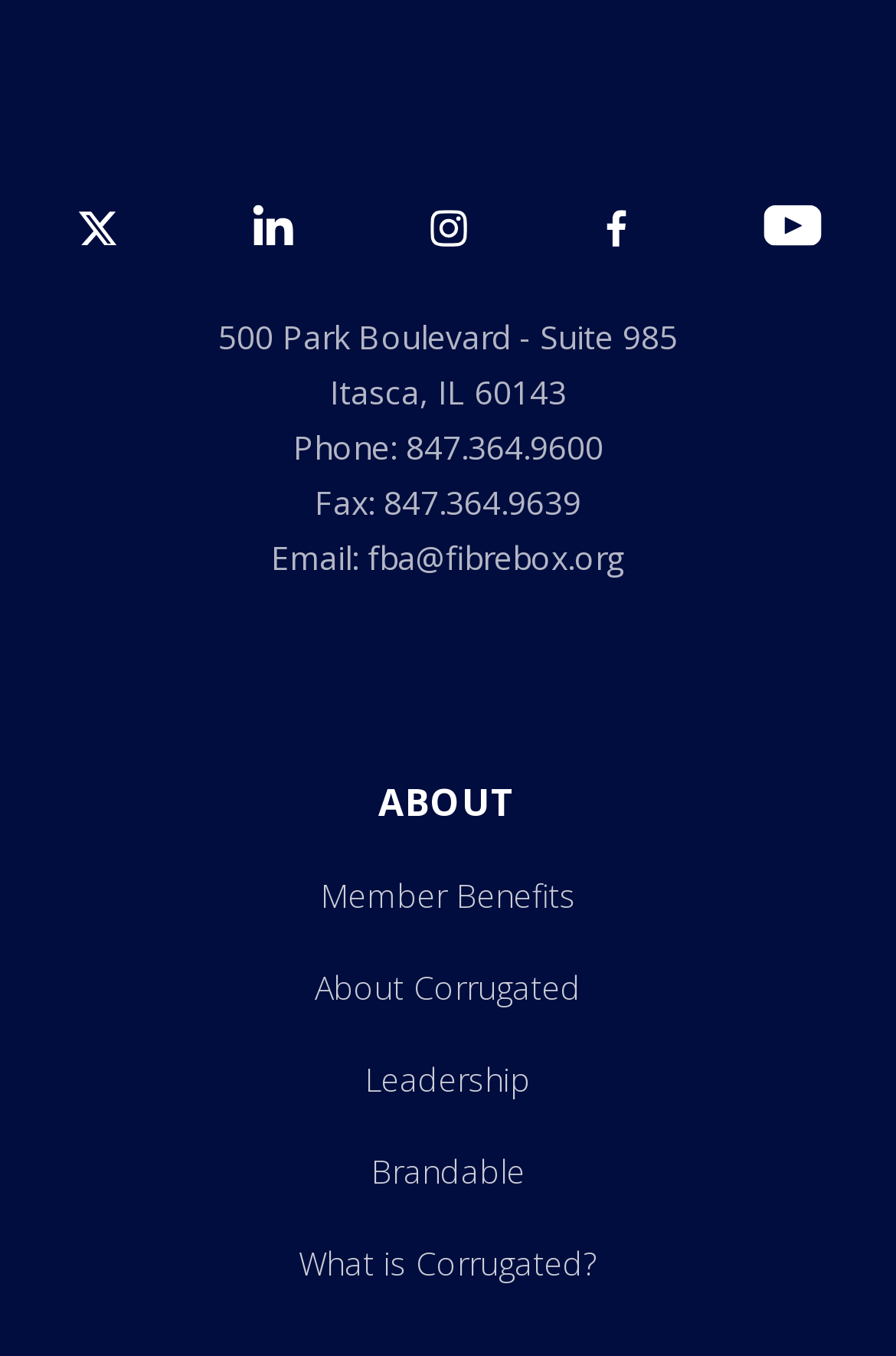What is the phone number of Fibrebox?
Respond to the question with a single word or phrase according to the image.

847.364.9600